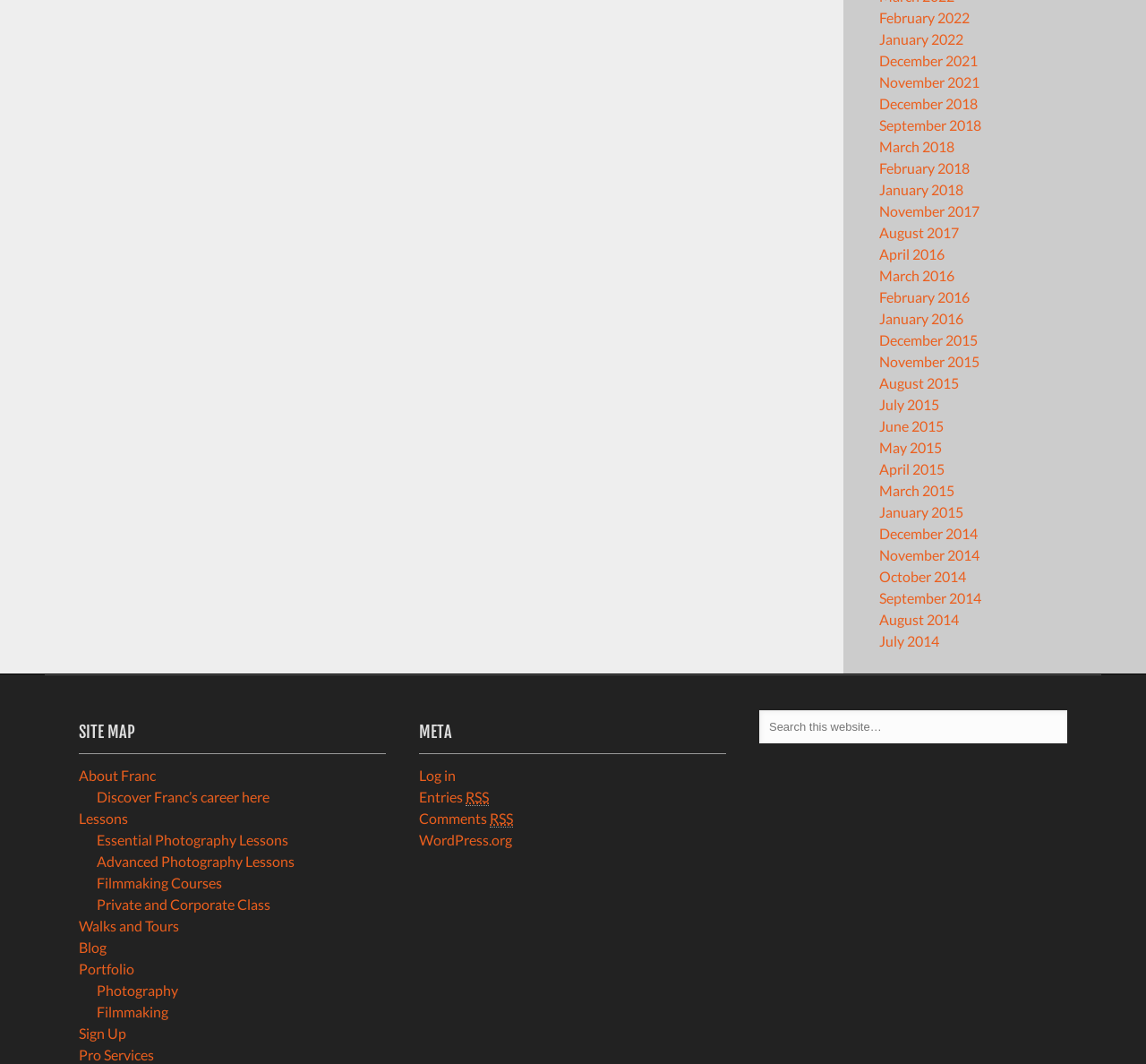Show the bounding box coordinates for the element that needs to be clicked to execute the following instruction: "Search this website". Provide the coordinates in the form of four float numbers between 0 and 1, i.e., [left, top, right, bottom].

[0.662, 0.667, 0.931, 0.699]